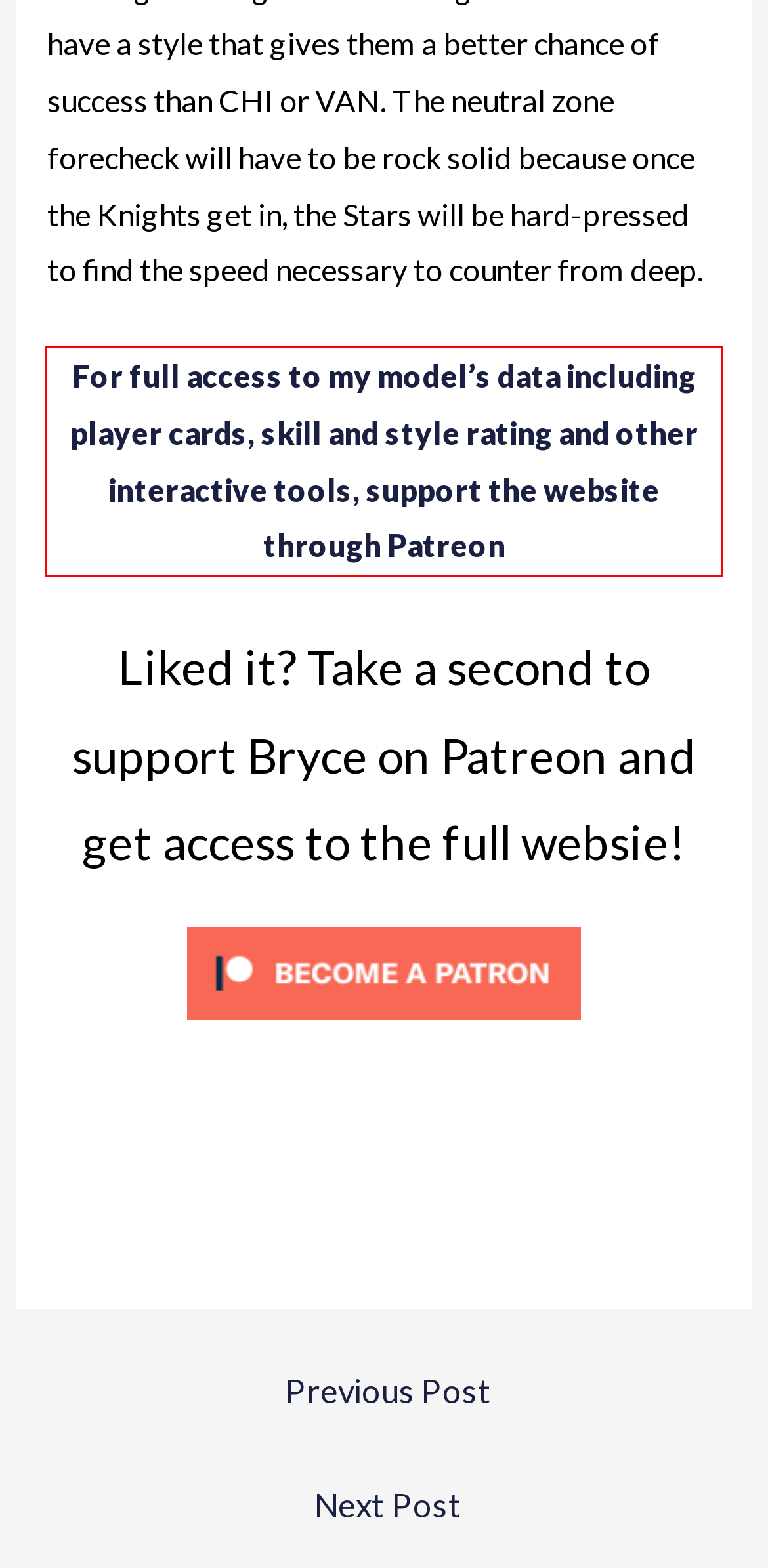You are given a screenshot of a webpage with a UI element highlighted by a red bounding box. Please perform OCR on the text content within this red bounding box.

For full access to my model’s data including player cards, skill and style rating and other interactive tools, support the website through Patreon